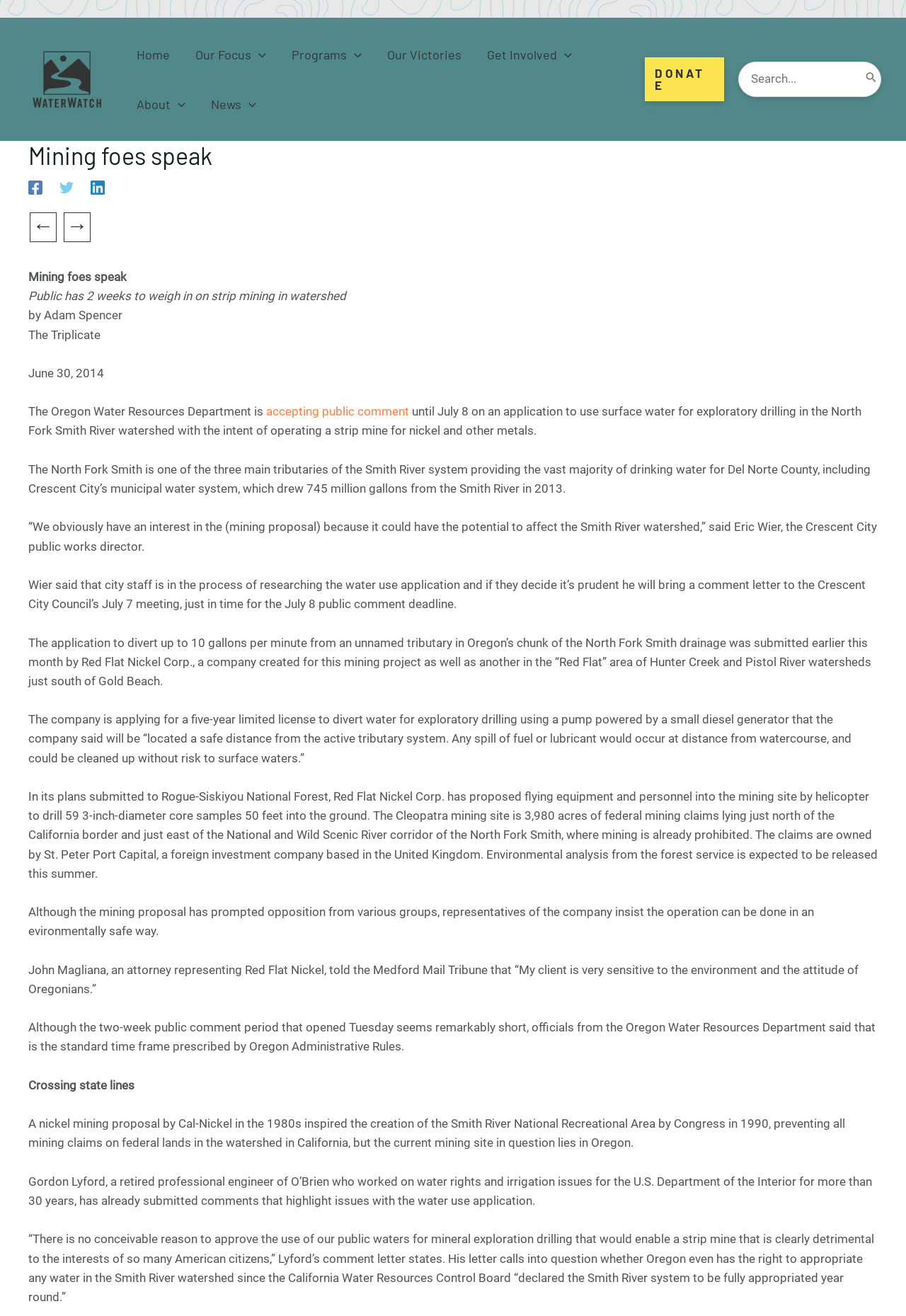Please locate the bounding box coordinates of the element that should be clicked to achieve the given instruction: "Go to the 'Home' page".

[0.137, 0.023, 0.202, 0.06]